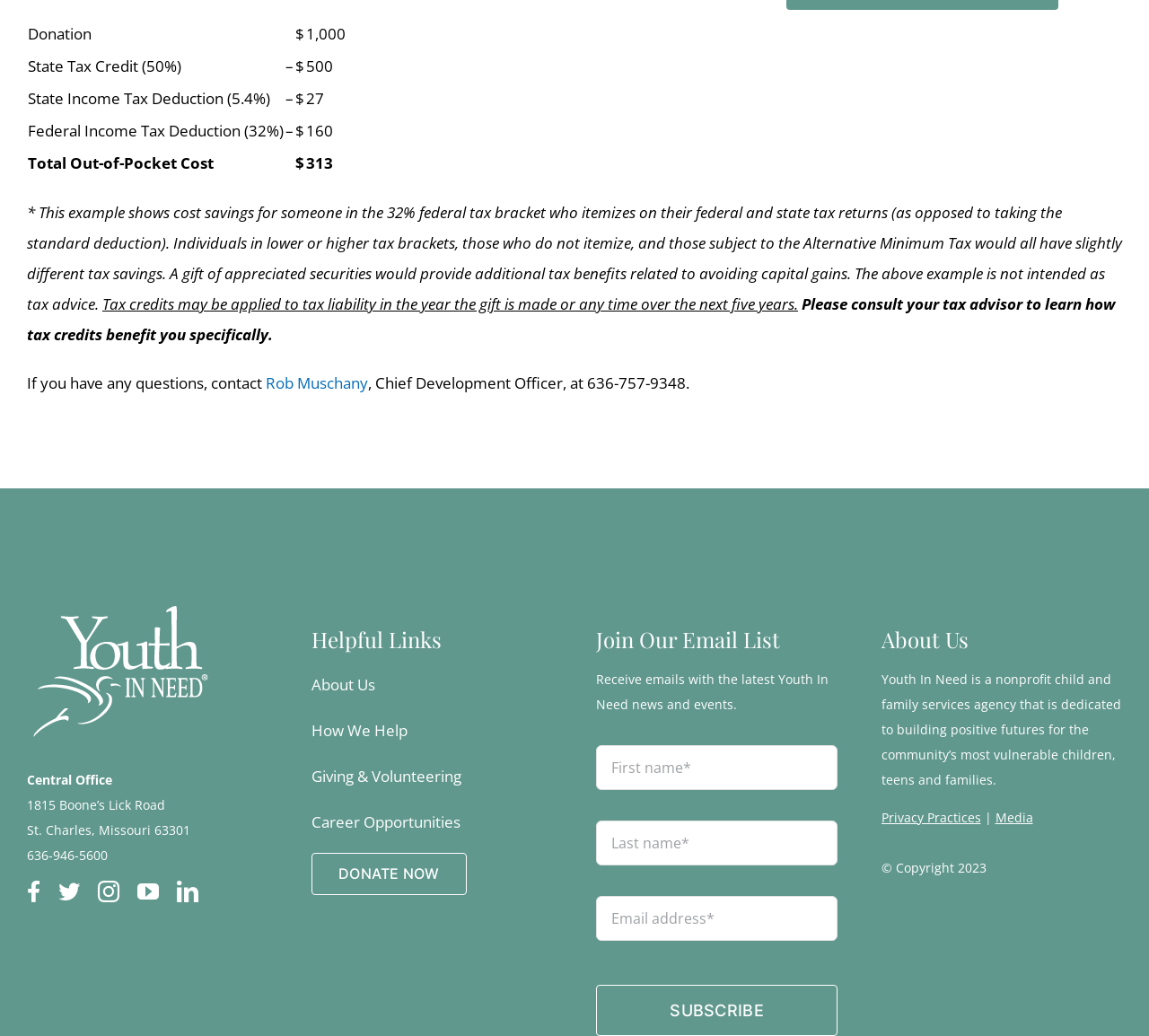Find the bounding box coordinates for the HTML element described as: "Rob Muschany". The coordinates should consist of four float values between 0 and 1, i.e., [left, top, right, bottom].

[0.231, 0.36, 0.32, 0.38]